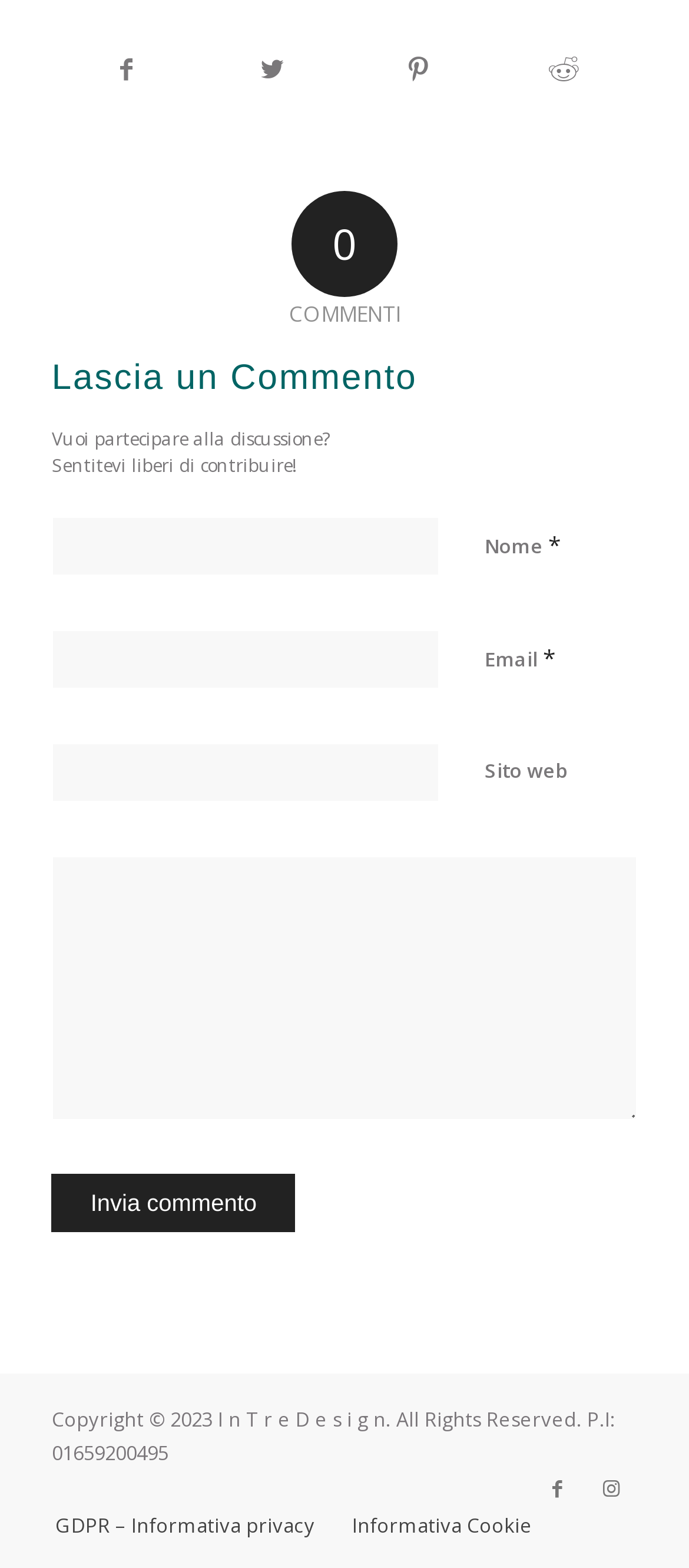Identify the bounding box of the UI component described as: "name="comment"".

[0.075, 0.545, 0.925, 0.714]